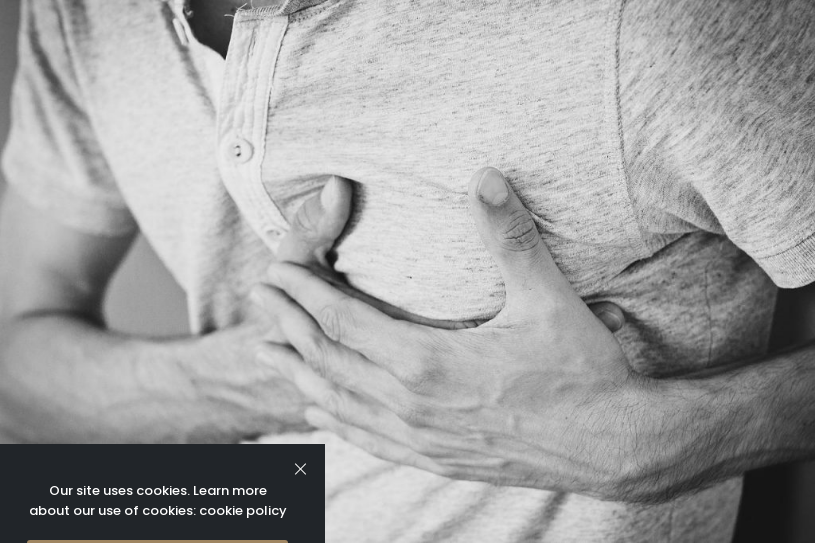What tone does the image convey?
Answer the question using a single word or phrase, according to the image.

Serious